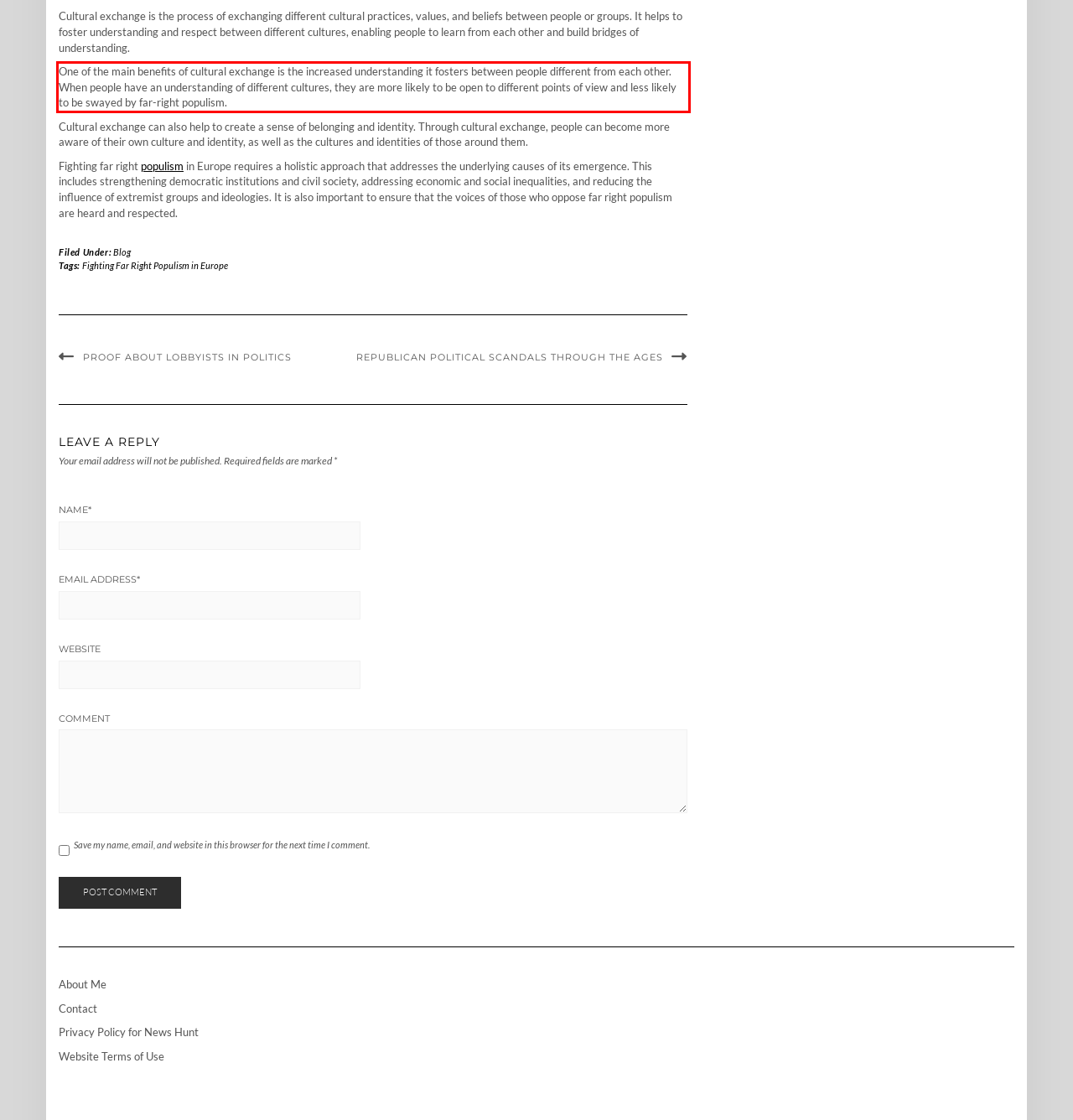Please extract the text content from the UI element enclosed by the red rectangle in the screenshot.

One of the main benefits of cultural exchange is the increased understanding it fosters between people different from each other. When people have an understanding of different cultures, they are more likely to be open to different points of view and less likely to be swayed by far-right populism.